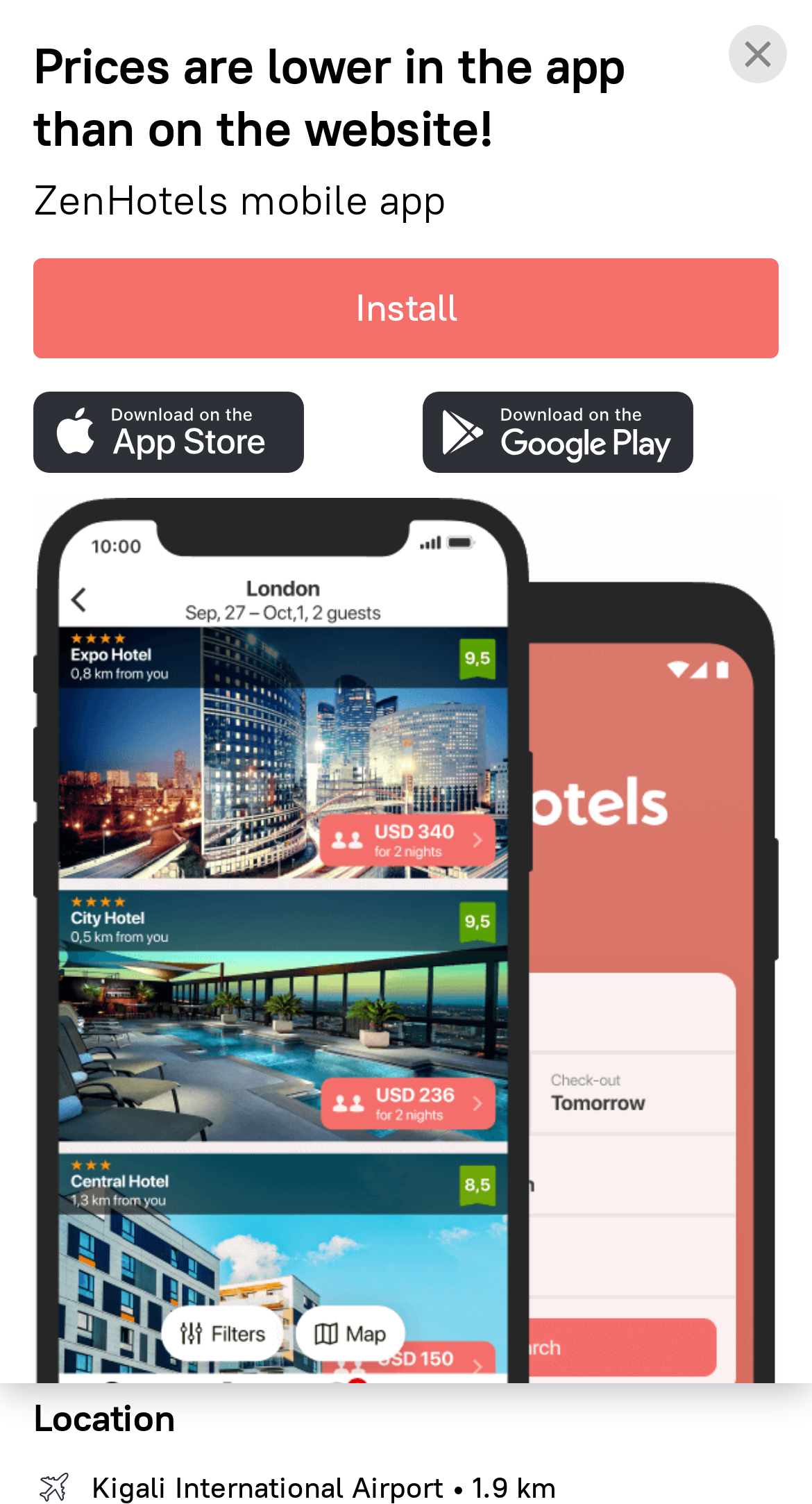Find the bounding box coordinates of the element you need to click on to perform this action: 'Select the dates of stay in Kigali'. The coordinates should be represented by four float values between 0 and 1, in the format [left, top, right, bottom].

[0.046, 0.274, 0.764, 0.361]